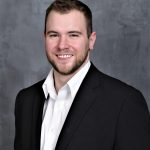What is the facial expression of James F. O'Connor?
Look at the image and respond with a single word or a short phrase.

Smiling